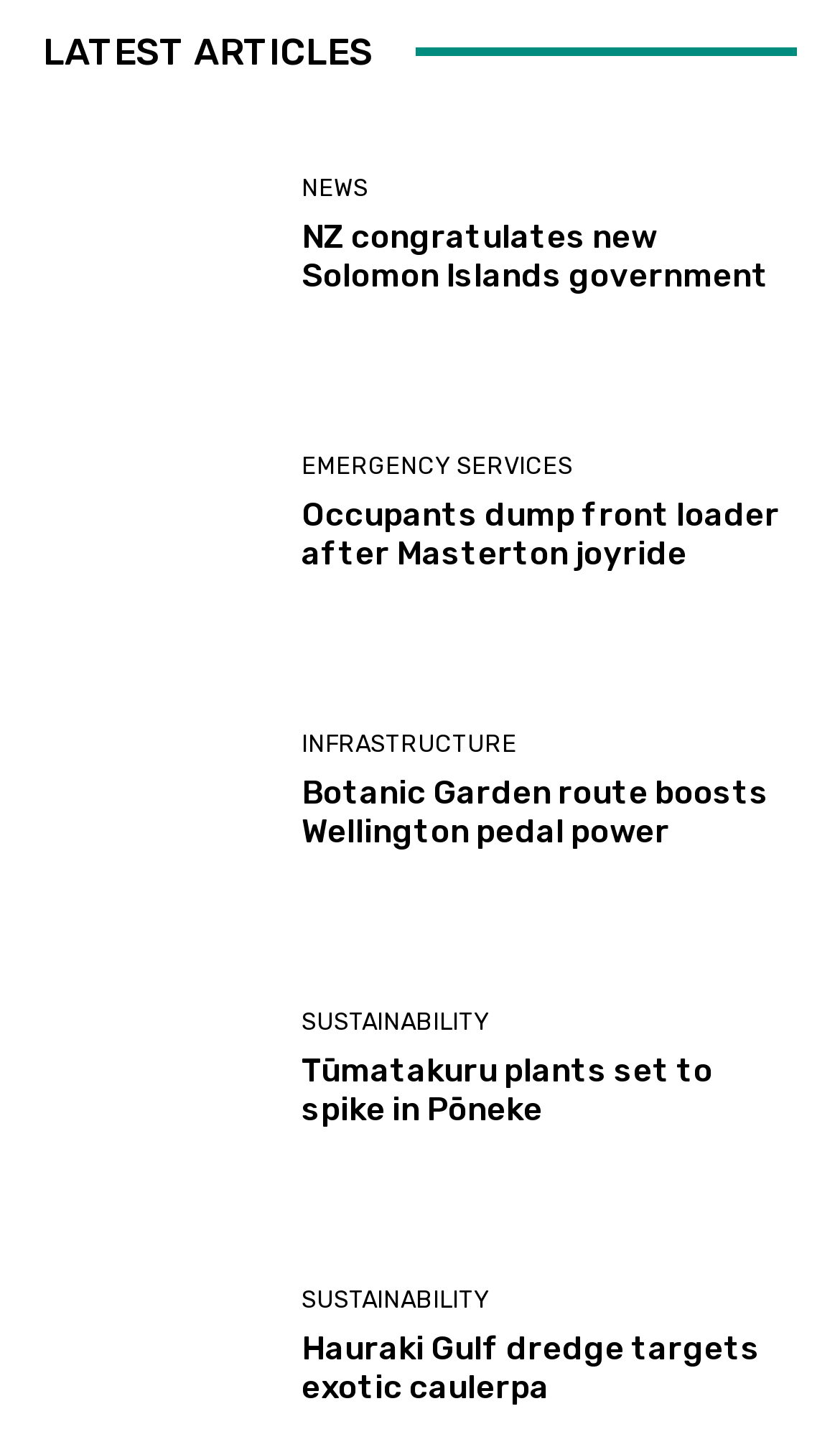Kindly determine the bounding box coordinates for the area that needs to be clicked to execute this instruction: "Explore articles related to EMERGENCY SERVICES".

[0.359, 0.314, 0.682, 0.33]